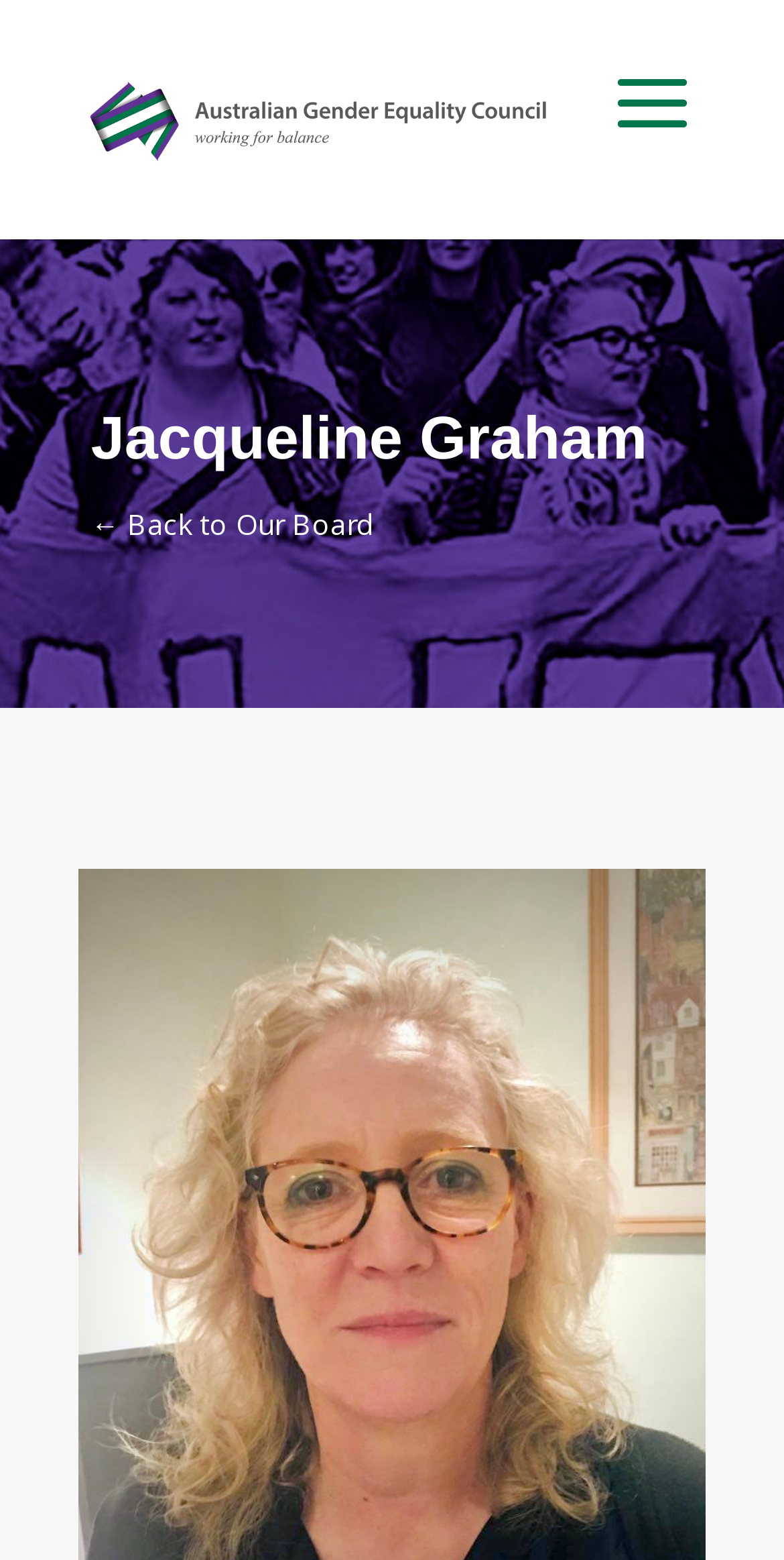Identify the bounding box coordinates for the UI element described as follows: "Back to Our Board". Ensure the coordinates are four float numbers between 0 and 1, formatted as [left, top, right, bottom].

[0.162, 0.324, 0.475, 0.348]